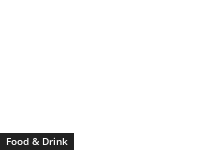What type of content is expected in the 'Food & Drink' section?
Analyze the screenshot and provide a detailed answer to the question.

The 'Food & Drink' section is expected to contain links to various articles, recipes, or deals associated with food and drink, appealing to those interested in culinary experiences or related discounts.